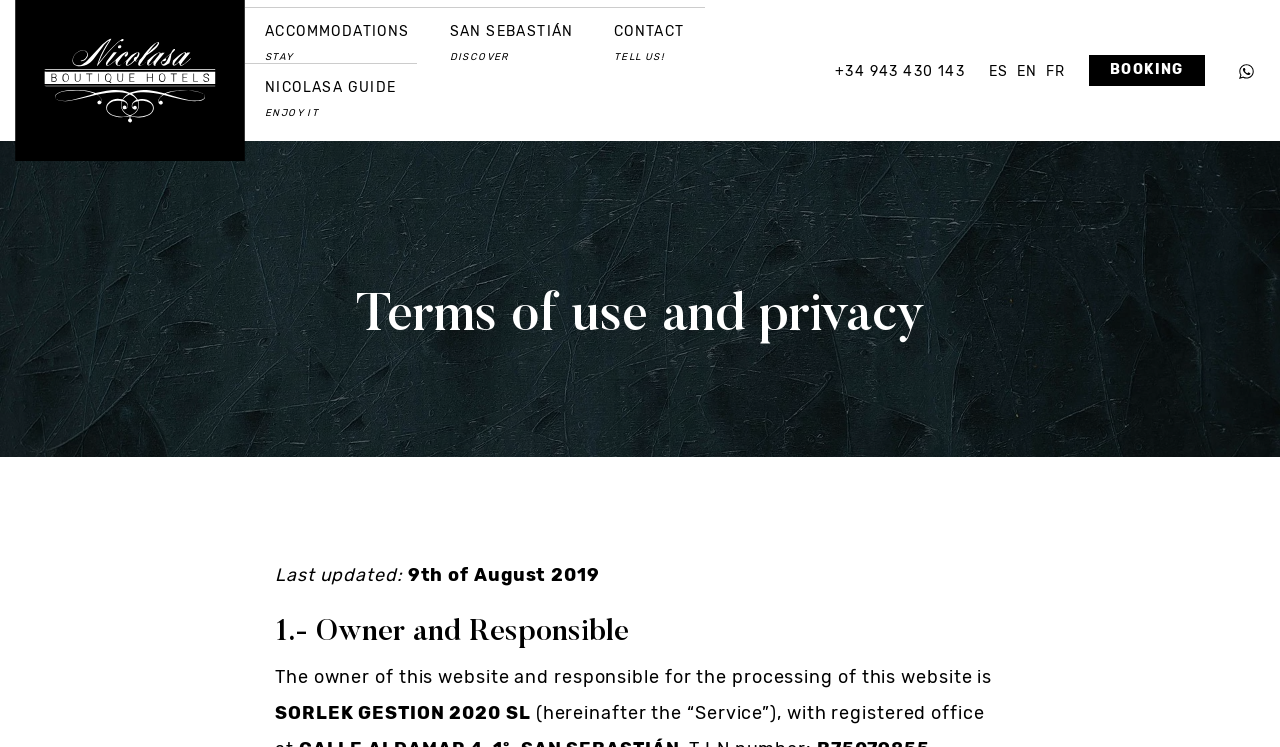Please identify the coordinates of the bounding box that should be clicked to fulfill this instruction: "Go to Nicolasa Boutique Hotels".

[0.012, 0.0, 0.191, 0.216]